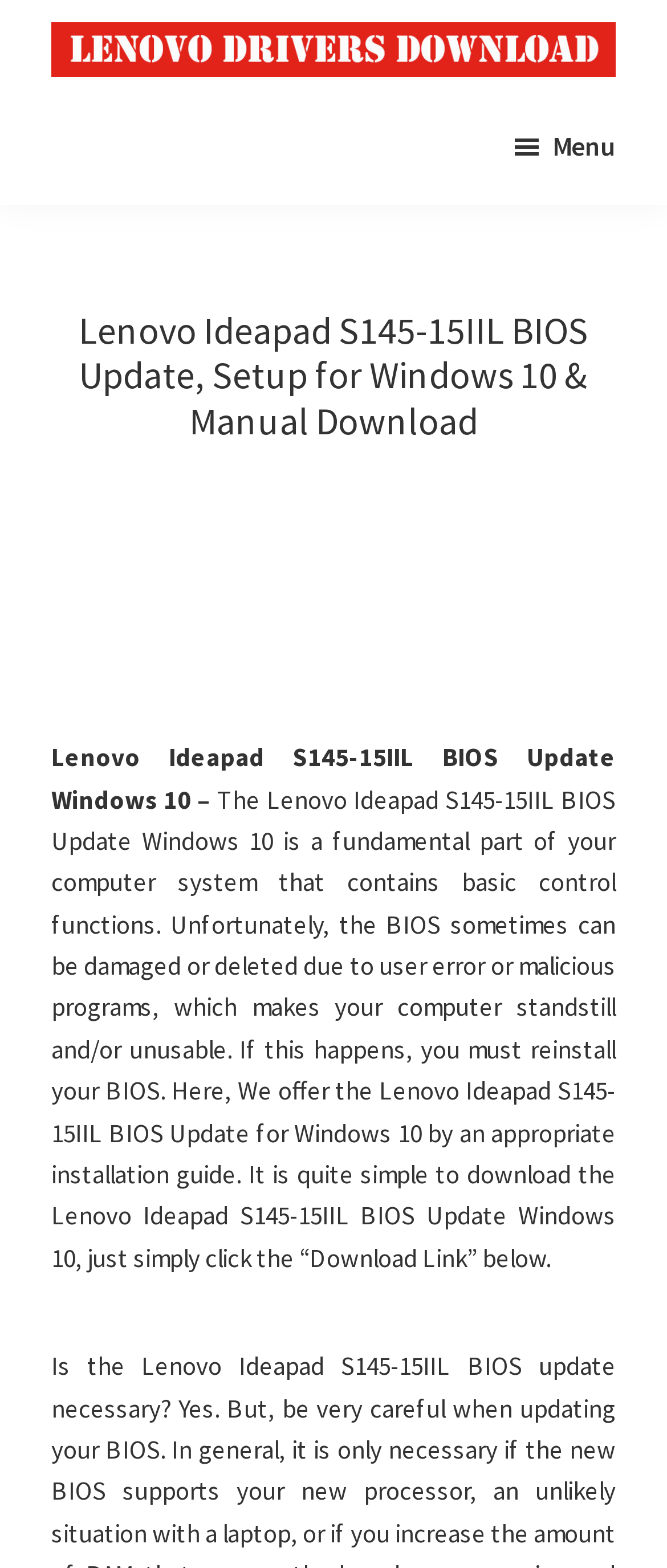Deliver a detailed narrative of the webpage's visual and textual elements.

The webpage is about the Lenovo Ideapad S145-15IIL BIOS Update, providing information and resources for users to update their BIOS for Windows 10. 

At the top-left corner, there are three "Skip to" links, allowing users to navigate to primary navigation, main content, or primary sidebar. 

Below these links, there is a logo of "lenovodrivers.download" with a link to the website, accompanied by an image of the same logo. 

To the right of the logo, there is a link to "Lenovo Drivers" and a static text stating "Lenovo Drivers and Software Download". 

On the top-right corner, there is a menu button with an icon. 

Below the menu button, there is a header section with a heading that matches the title of the webpage, "Lenovo Ideapad S145-15IIL BIOS Update, Setup for Windows 10 & Manual Download". 

Under the header, there is an advertisement iframe. 

Following the advertisement, there are three blocks of text. The first block is a static text stating "Lenovo Ideapad S145-15IIL BIOS Update". The second block is a static text stating "Windows 10 –". The third block is a longer paragraph explaining the importance of BIOS, the risks of damaging or deleting it, and the solution offered by the webpage, which is to provide a BIOS update for Windows 10 with a simple installation guide.